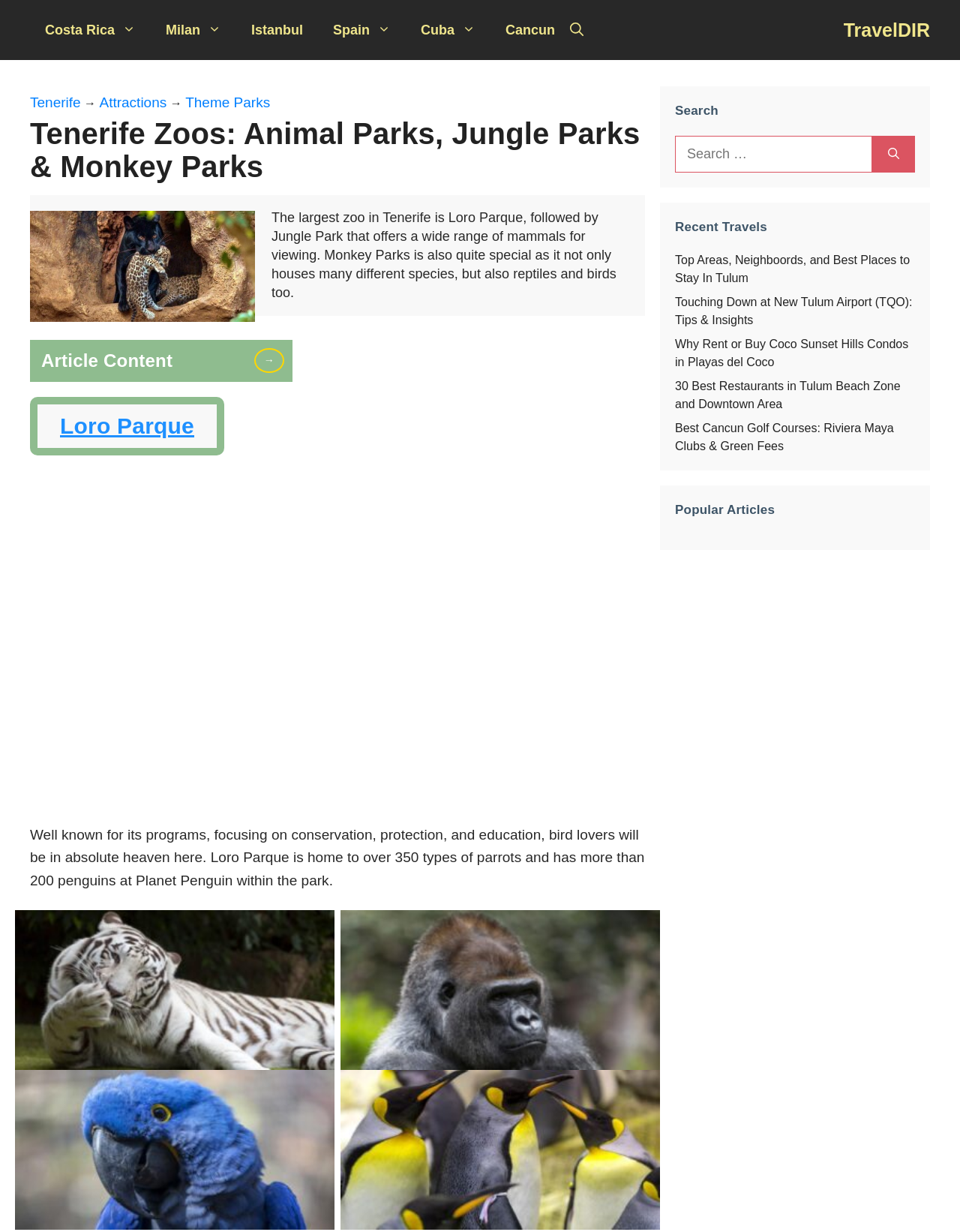Specify the bounding box coordinates for the region that must be clicked to perform the given instruction: "View INTERNAL CITRUS PUBLICATIONS".

None